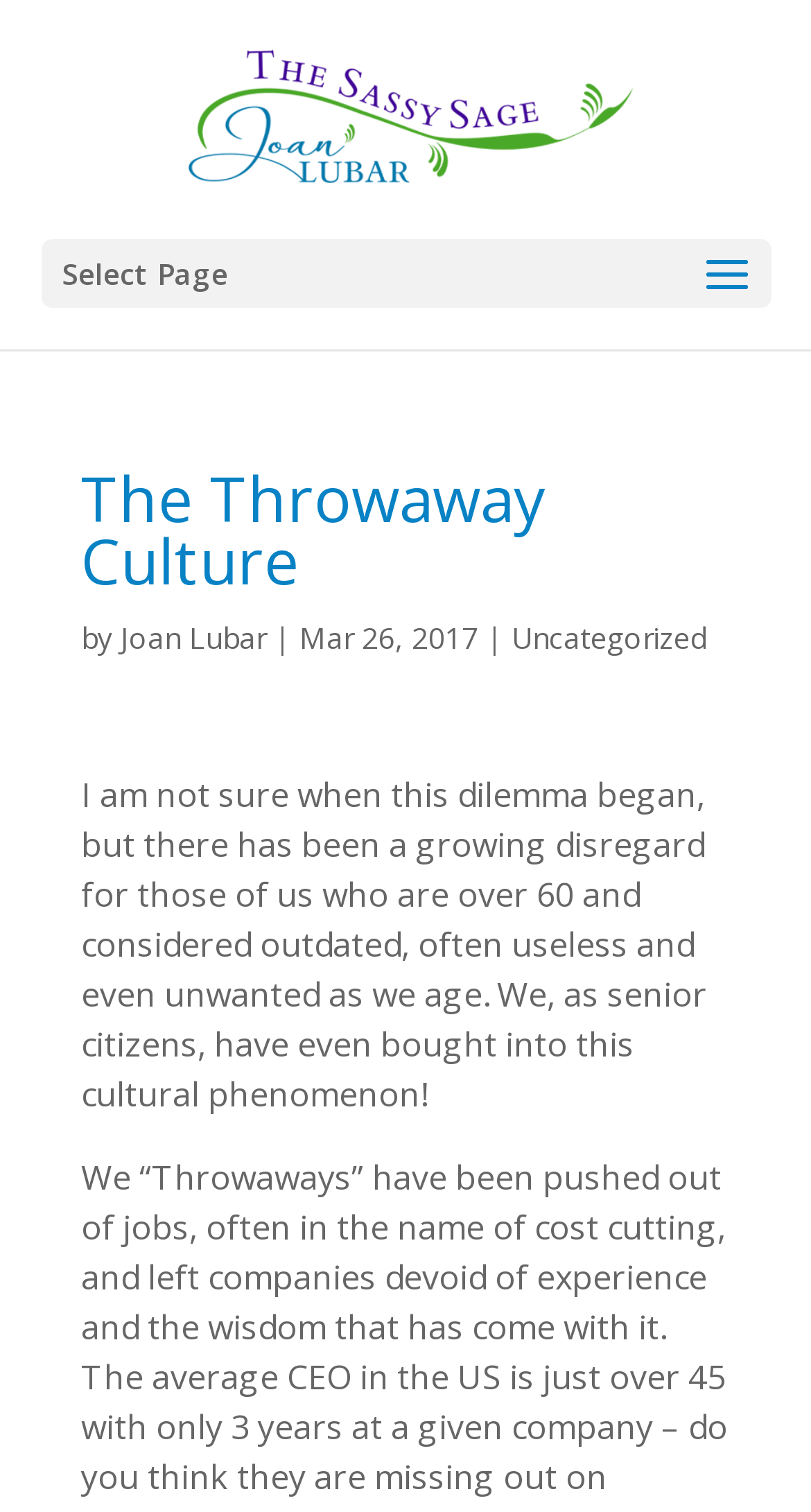Offer an extensive depiction of the webpage and its key elements.

The webpage is about an article titled "The Throwaway Culture" by Joan Lubar, published on March 26, 2017. At the top of the page, there is a link to the author's name, accompanied by an image of Joan Lubar, which takes up a significant portion of the top section. 

Below the author's information, there is a heading that displays the title of the article, "The Throwaway Culture", which spans almost the entire width of the page. The title is followed by the author's name, "Joan Lubar", and a vertical line separating the title from the publication date. 

On the top-left corner, there is a link labeled "Select Page". The main content of the article starts below the title, where the author discusses the growing disregard for senior citizens, who are often considered outdated, useless, and unwanted as they age. The article text occupies a significant portion of the page, with a few links scattered throughout, including one to the category "Uncategorized".